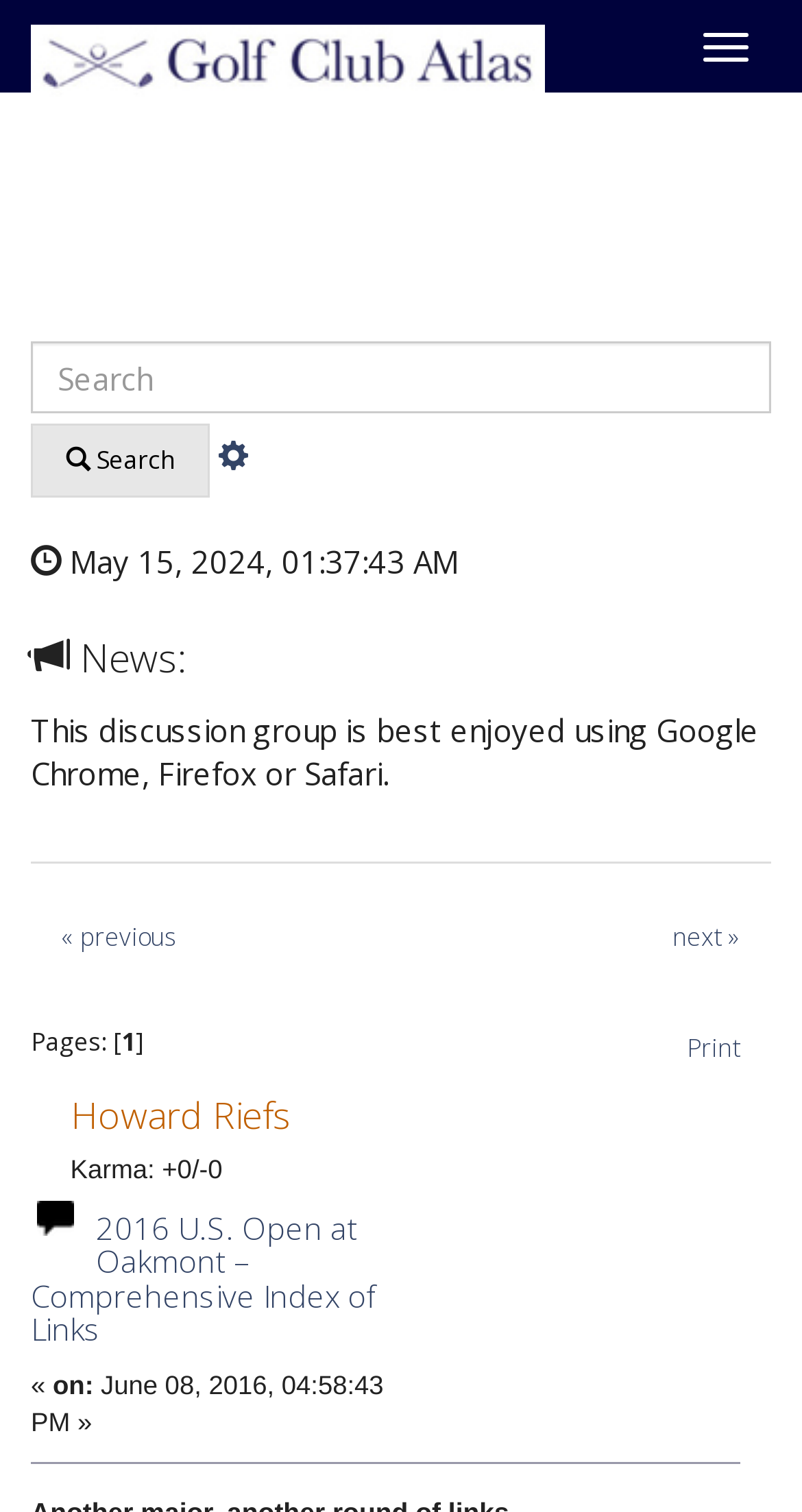Describe all significant elements and features of the webpage.

The webpage is about the 2016 U.S. Open at Oakmont, providing a comprehensive index of links. At the top right corner, there is a button to toggle navigation. On the top left, there is a link to "Golf Club Atlas" accompanied by an image. Below this, there is a search bar with a textbox and a search button. 

To the right of the search bar, there is a link with an icon and a timestamp "May 15, 2024, 01:37:43 AM". Below the search bar, there is a heading "News:" followed by a static text warning users to use Google Chrome, Firefox, or Safari for the best experience. 

A horizontal separator divides the page, and below it, there are navigation links "« previous" and "next »" on the left and right sides, respectively. A "Print" link is located at the bottom right corner. 

The main content of the page starts with a heading "Howard Riefs" followed by a static text "Karma: +0/-0". Below this, there is a heading "2016 U.S. Open at Oakmont – Comprehensive Index of Links" with a link to the same title. At the very bottom, there are static texts "«", "on:", and a timestamp "June 08, 2016, 04:58:43 PM »".